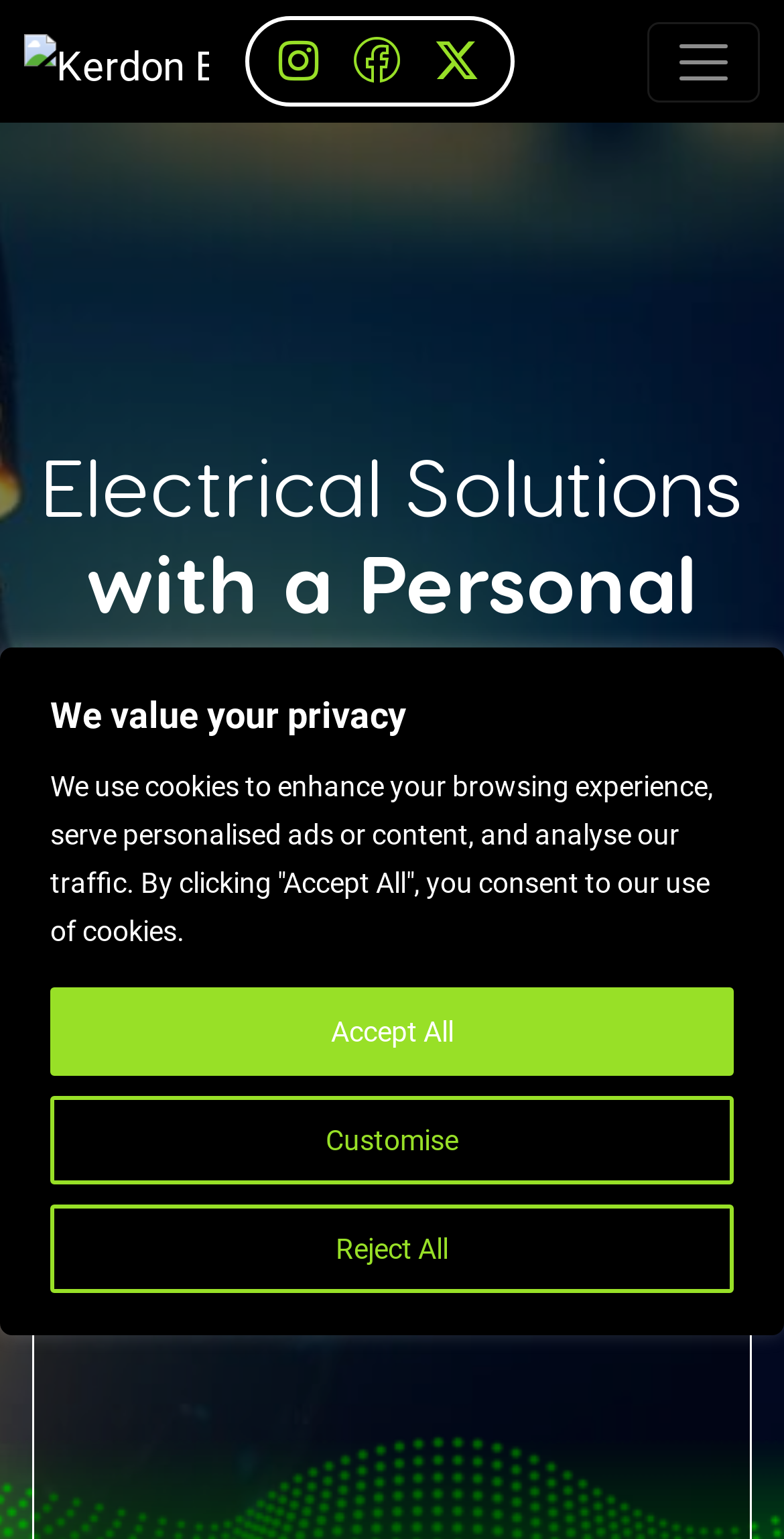Provide a short answer to the following question with just one word or phrase: Are there any social media links?

Yes